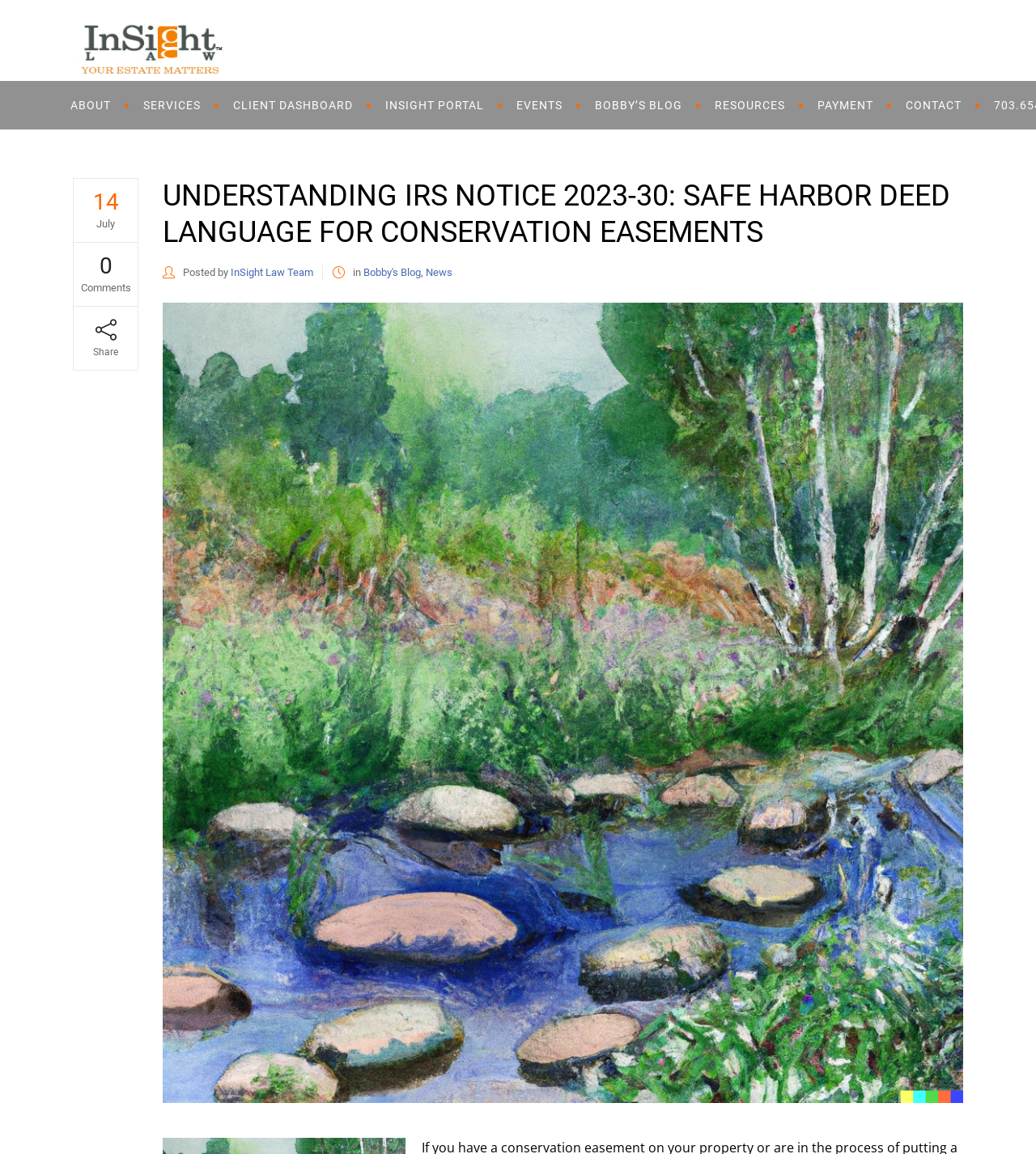Determine the bounding box coordinates for the UI element with the following description: "Payment". The coordinates should be four float numbers between 0 and 1, represented as [left, top, right, bottom].

[0.773, 0.07, 0.859, 0.112]